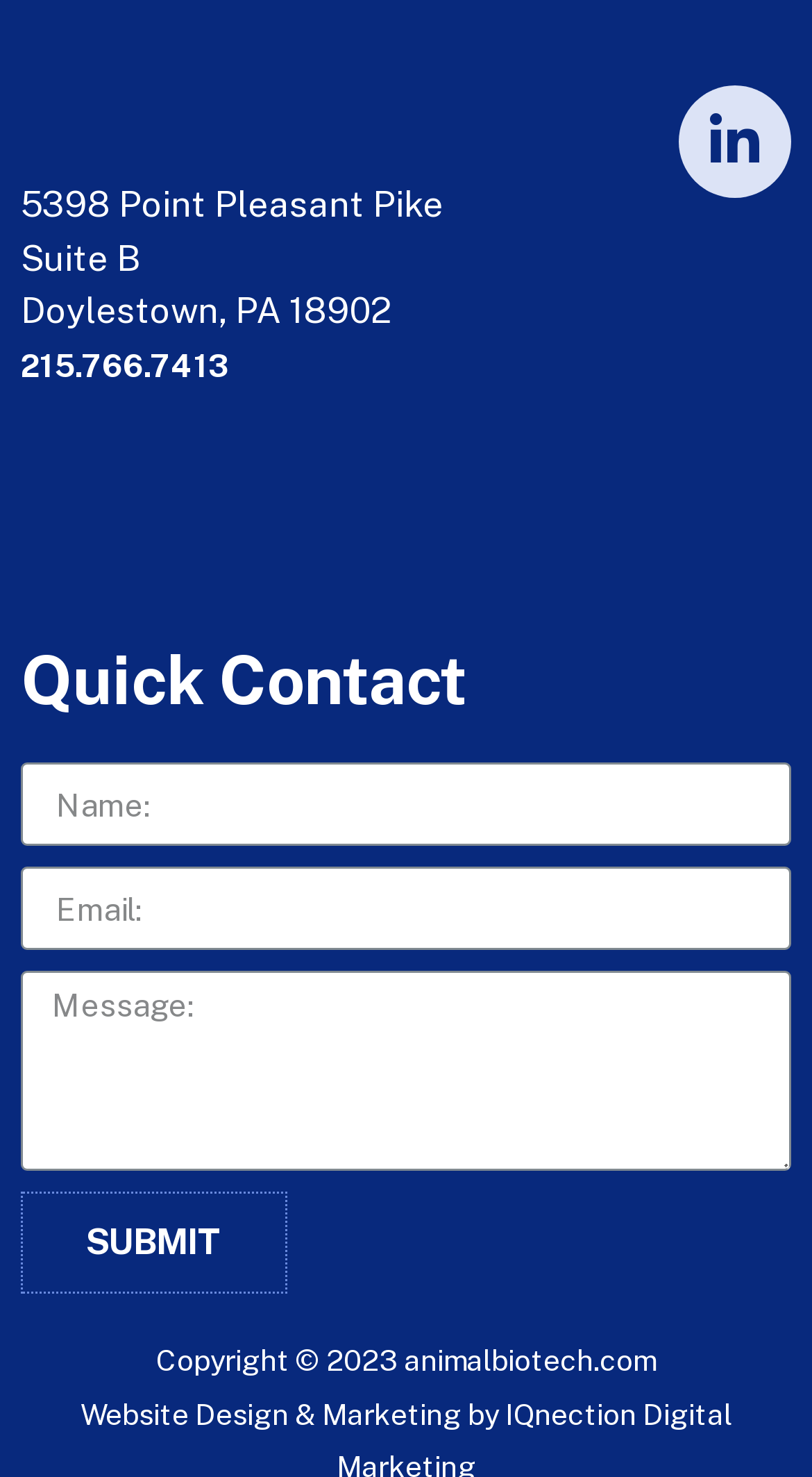Find the bounding box of the web element that fits this description: "parent_node: Name: name="form_fields[name]" placeholder="Name:"".

[0.026, 0.517, 0.974, 0.573]